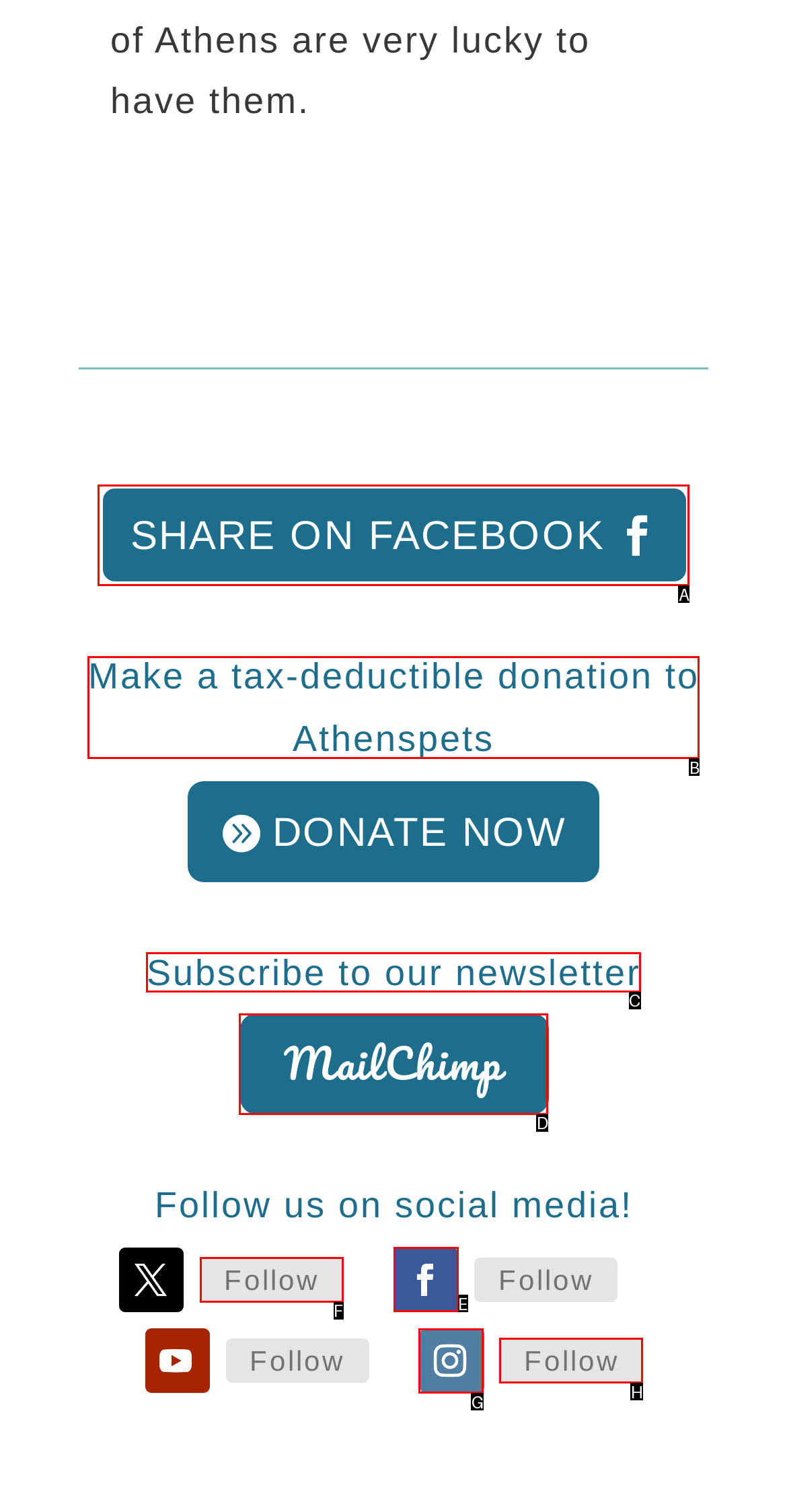Determine the right option to click to perform this task: Subscribe to the newsletter
Answer with the correct letter from the given choices directly.

C